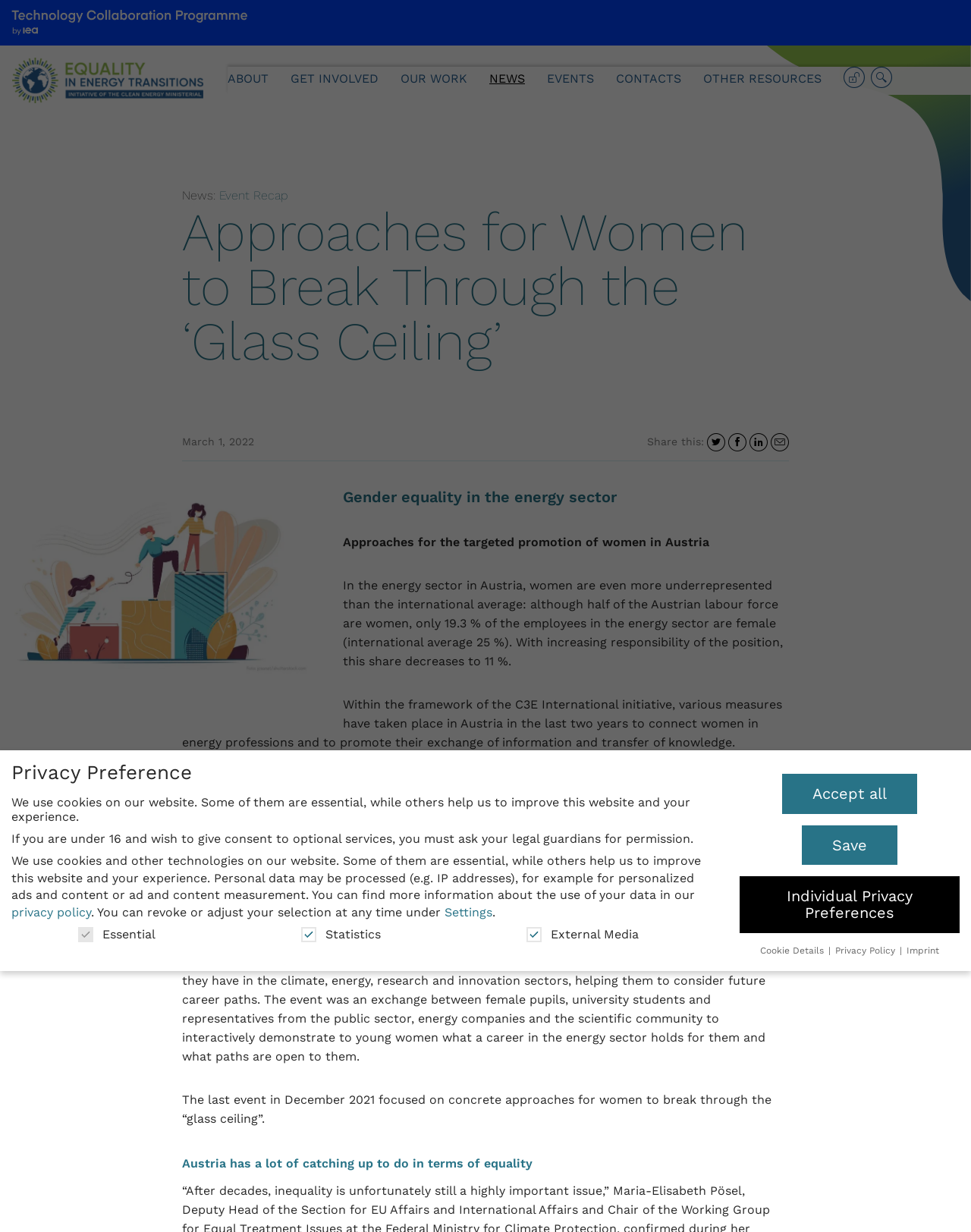Using the provided description: "Share in an email", find the bounding box coordinates of the corresponding UI element. The output should be four float numbers between 0 and 1, in the format [left, top, right, bottom].

[0.794, 0.352, 0.812, 0.366]